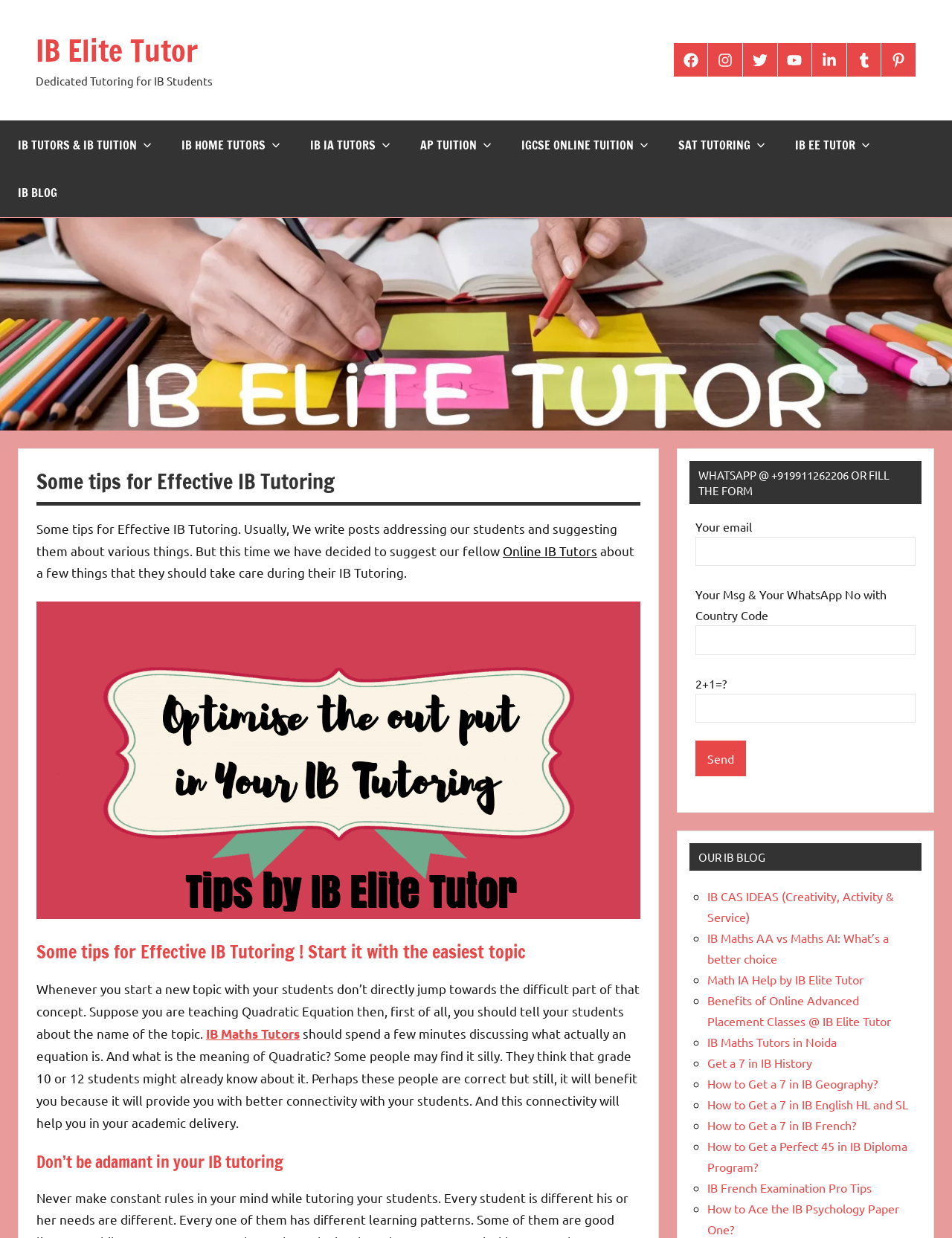Please identify the bounding box coordinates of the element's region that I should click in order to complete the following instruction: "Check out the 'IB Maths Tutors in Noida' blog post". The bounding box coordinates consist of four float numbers between 0 and 1, i.e., [left, top, right, bottom].

[0.743, 0.835, 0.879, 0.847]